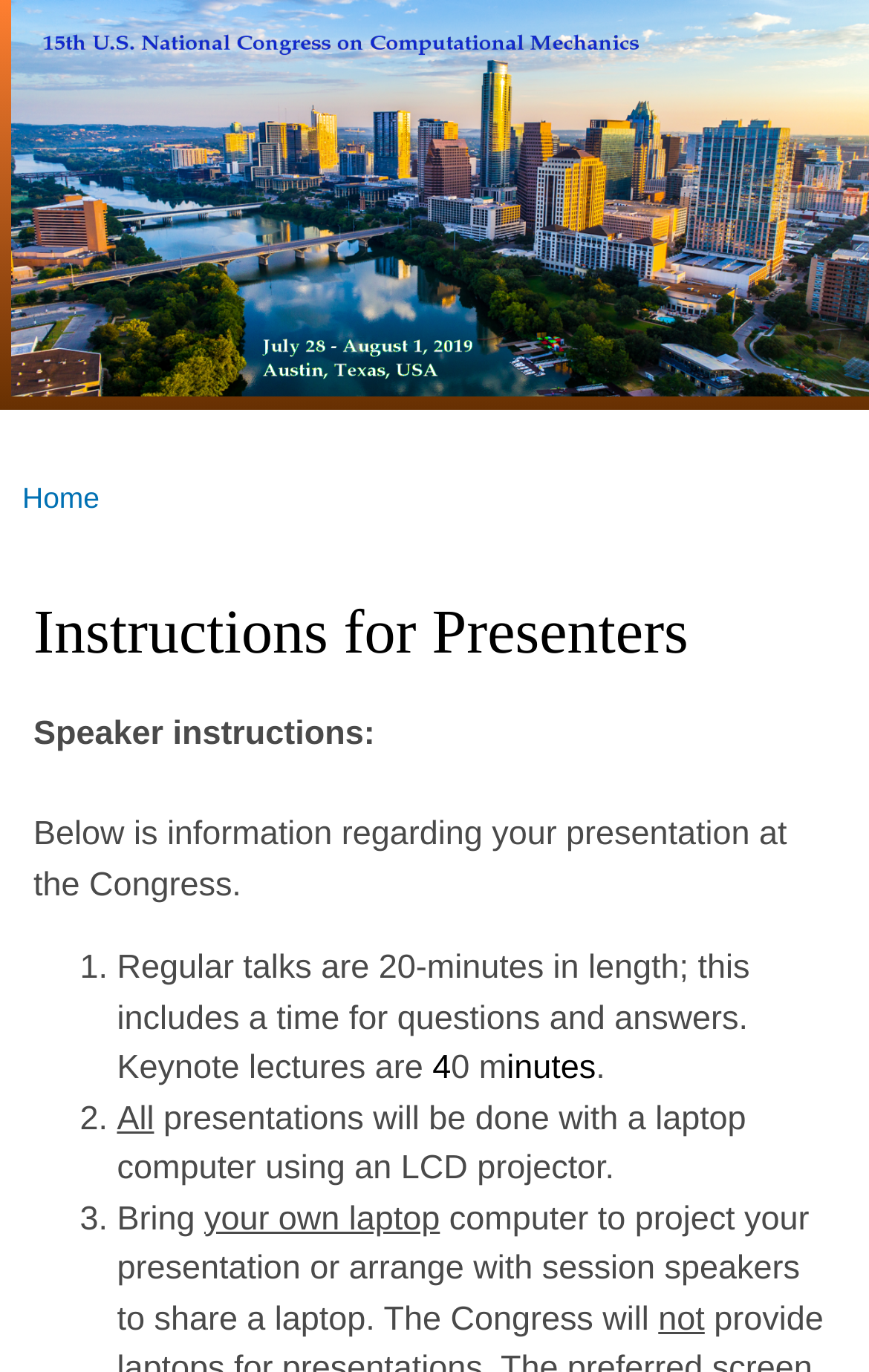Based on the element description parent_node: USNCCM 15 title="Home", identify the bounding box of the UI element in the given webpage screenshot. The coordinates should be in the format (top-left x, top-left y, bottom-right x, bottom-right y) and must be between 0 and 1.

[0.0, 0.0, 1.0, 0.298]